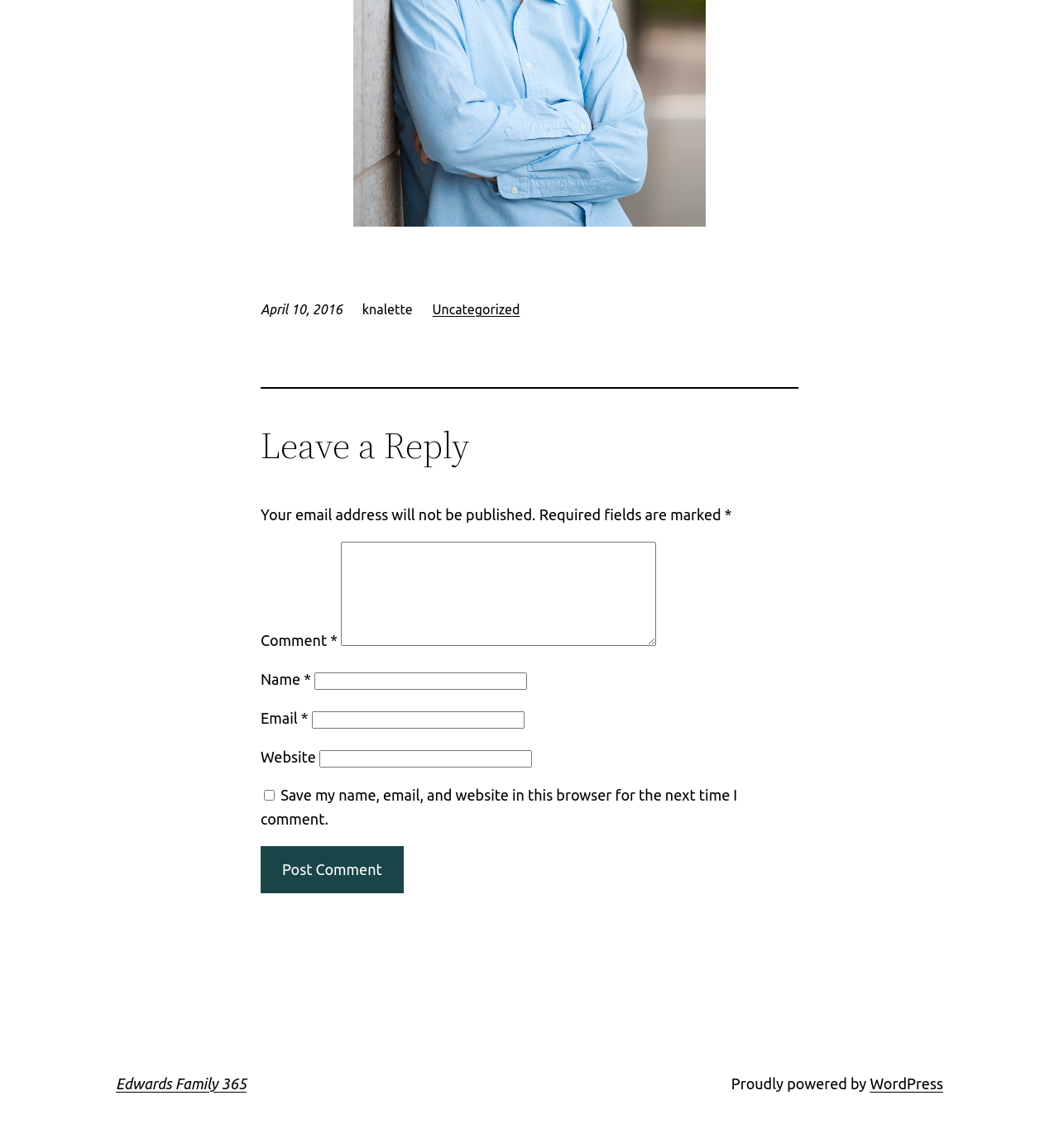Reply to the question below using a single word or brief phrase:
What is required to leave a reply?

Name, Email, Comment